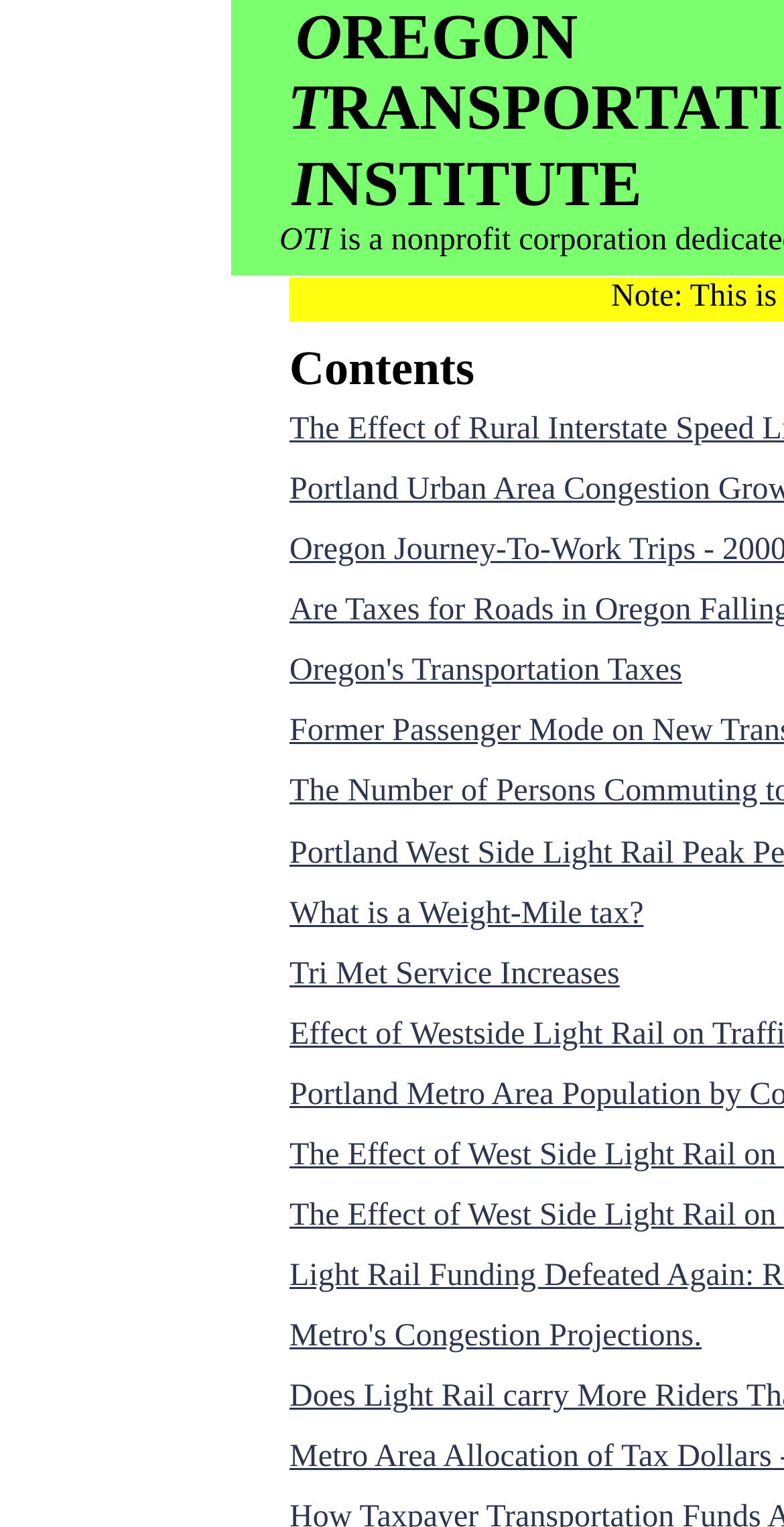What is the first link on the webpage?
Please provide a single word or phrase answer based on the image.

Oregon's Transportation Taxes